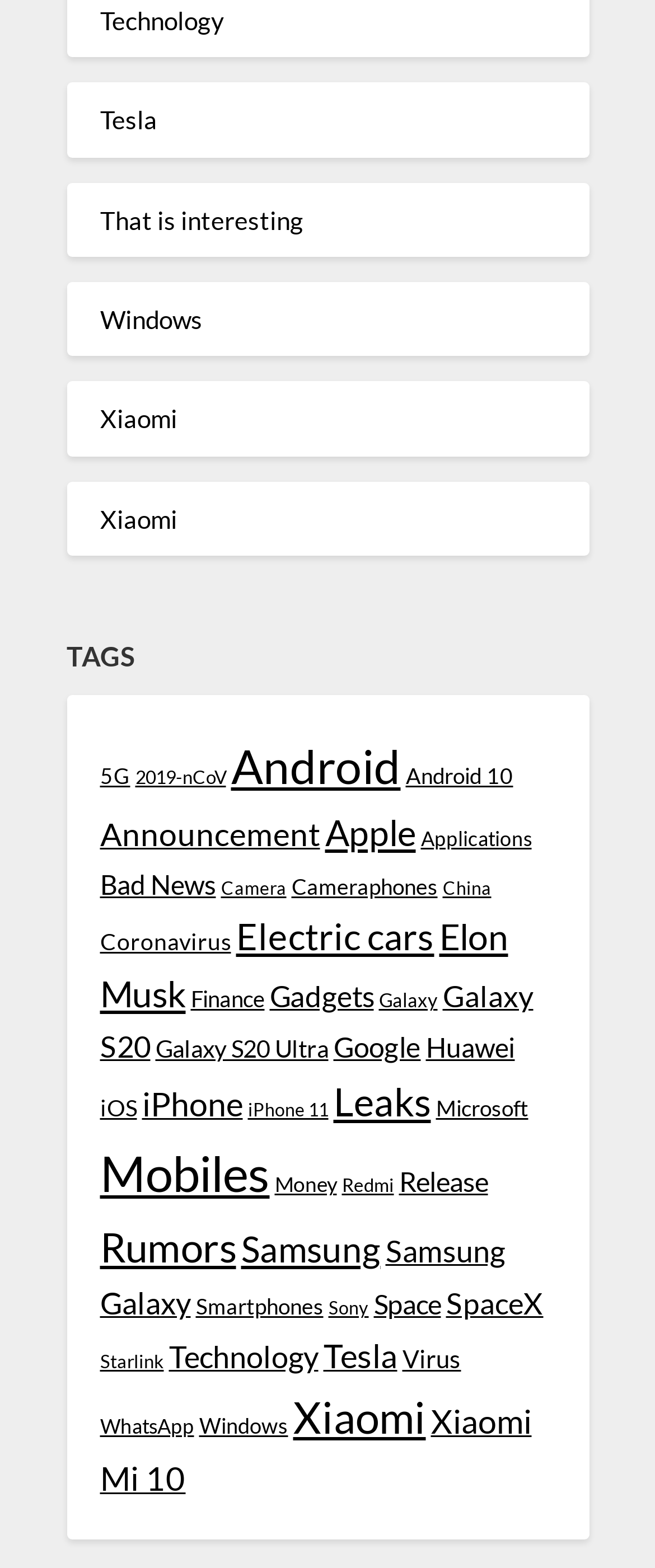Please locate the clickable area by providing the bounding box coordinates to follow this instruction: "Click on Technology".

[0.153, 0.003, 0.342, 0.022]